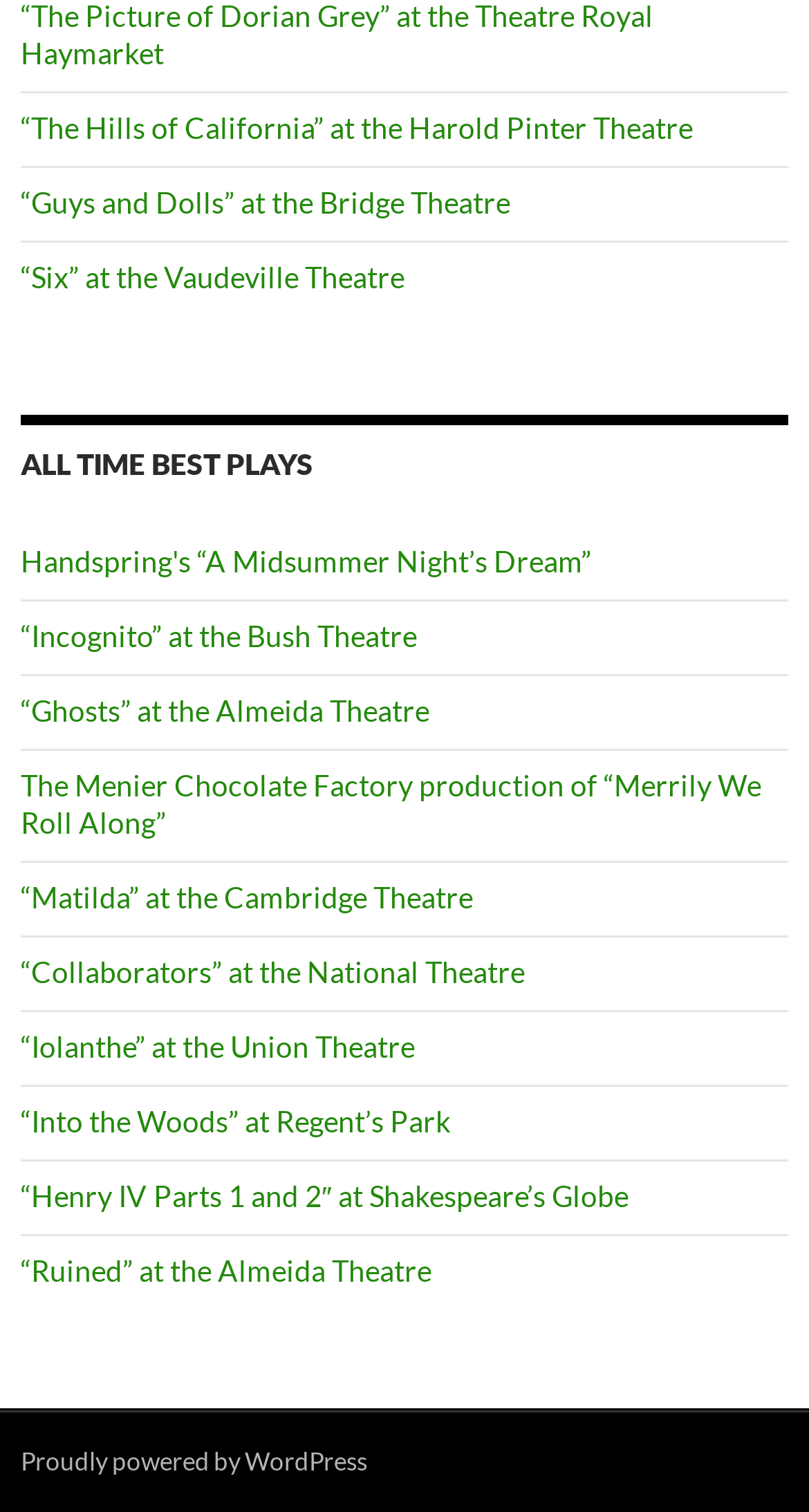Locate and provide the bounding box coordinates for the HTML element that matches this description: "Proudly powered by WordPress".

[0.026, 0.957, 0.454, 0.977]